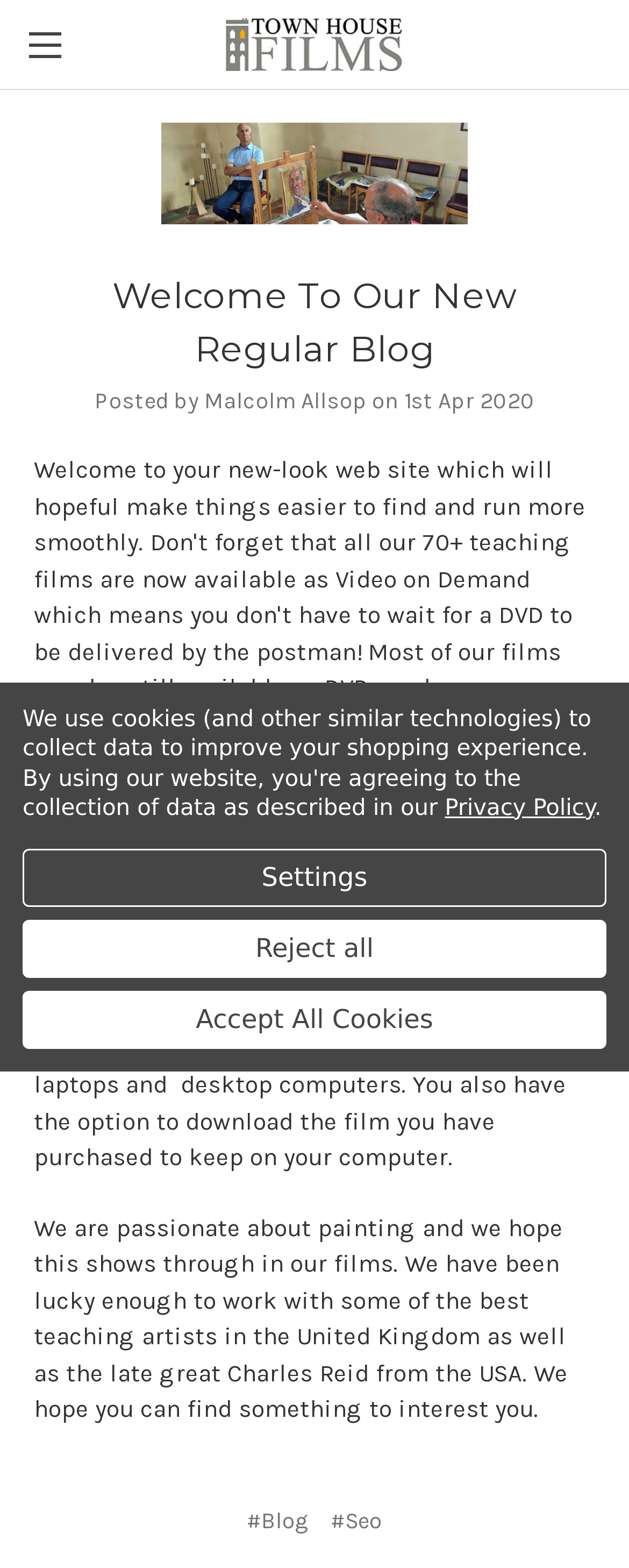Locate the bounding box coordinates of the clickable element to fulfill the following instruction: "View contact information". Provide the coordinates as four float numbers between 0 and 1 in the format [left, top, right, bottom].

None